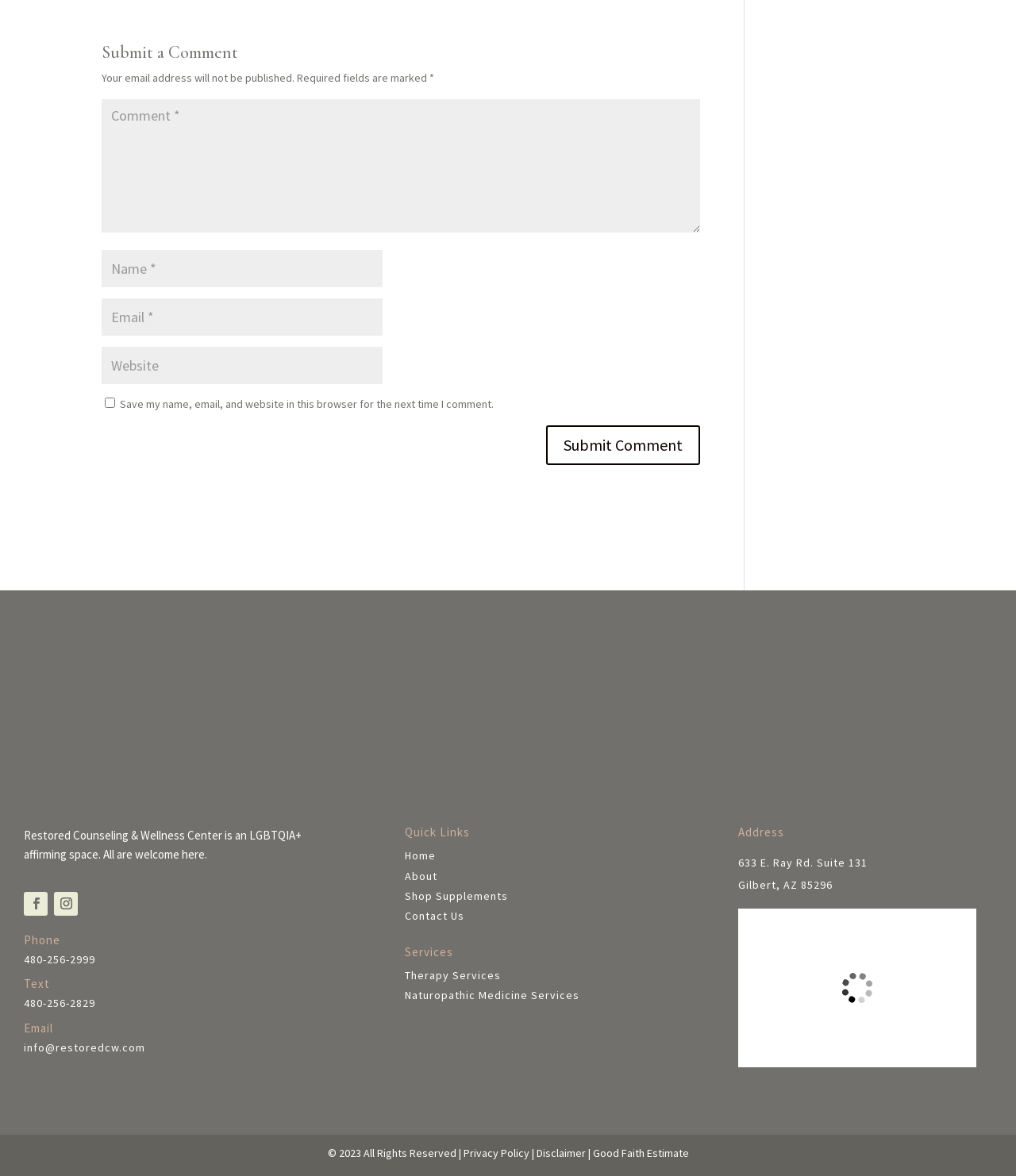Please specify the bounding box coordinates of the element that should be clicked to execute the given instruction: 'Read more about Sage Jaurequi'. Ensure the coordinates are four float numbers between 0 and 1, expressed as [left, top, right, bottom].

[0.403, 0.537, 0.442, 0.71]